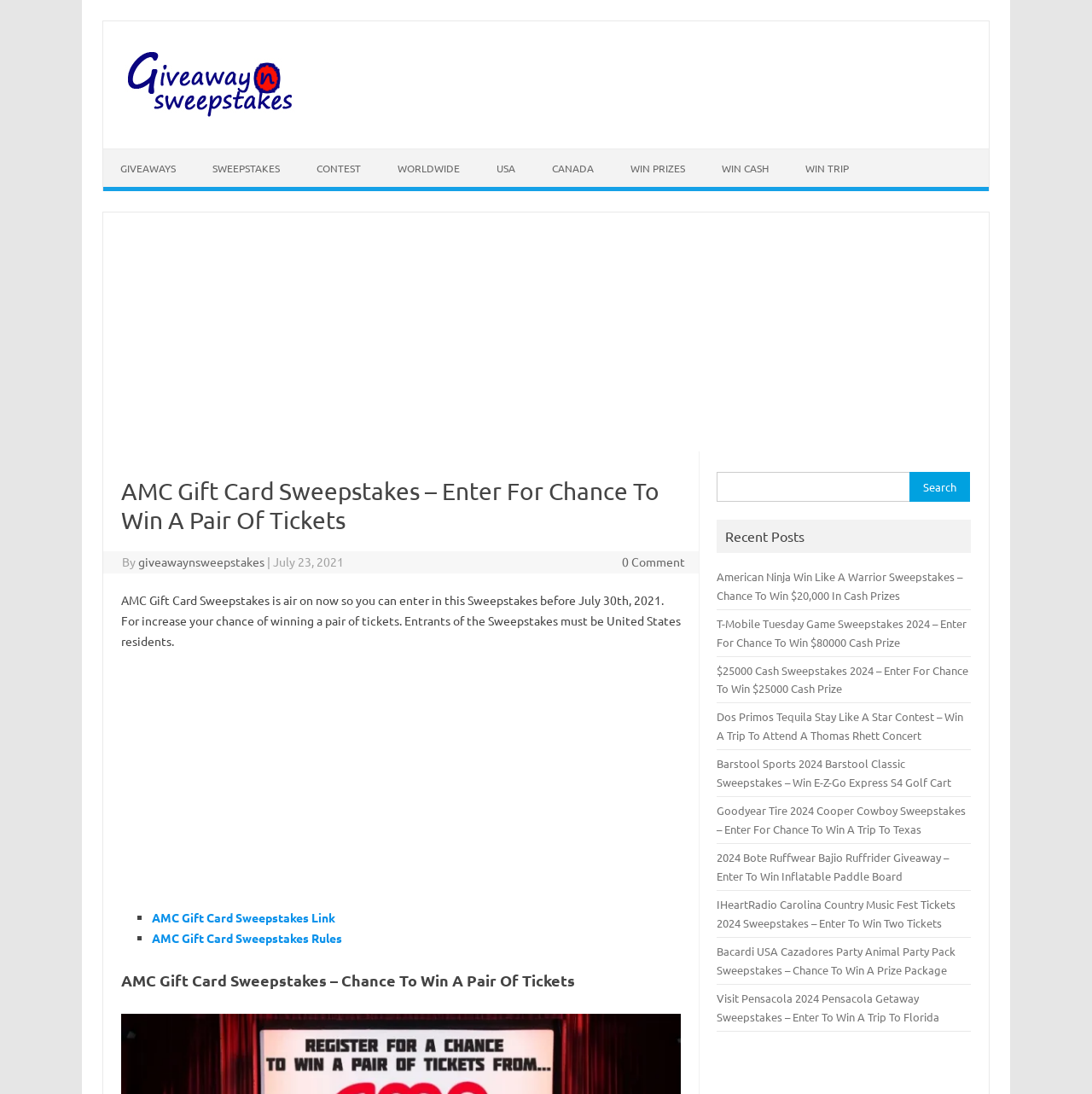What is the purpose of this webpage?
Using the image, answer in one word or phrase.

Enter sweepstakes